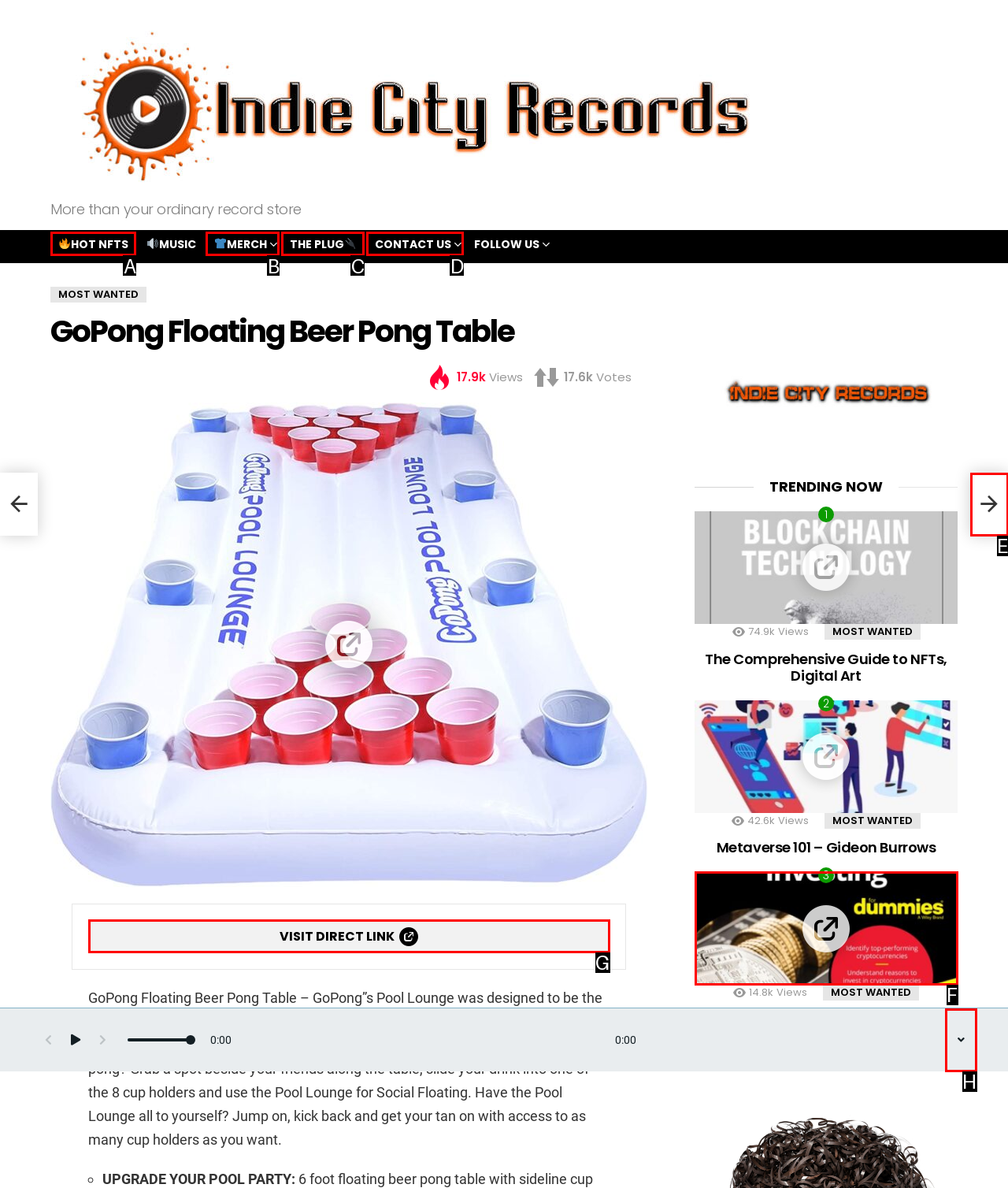Given the task: Click the 'VISIT DIRECT LINK' button, tell me which HTML element to click on.
Answer with the letter of the correct option from the given choices.

G